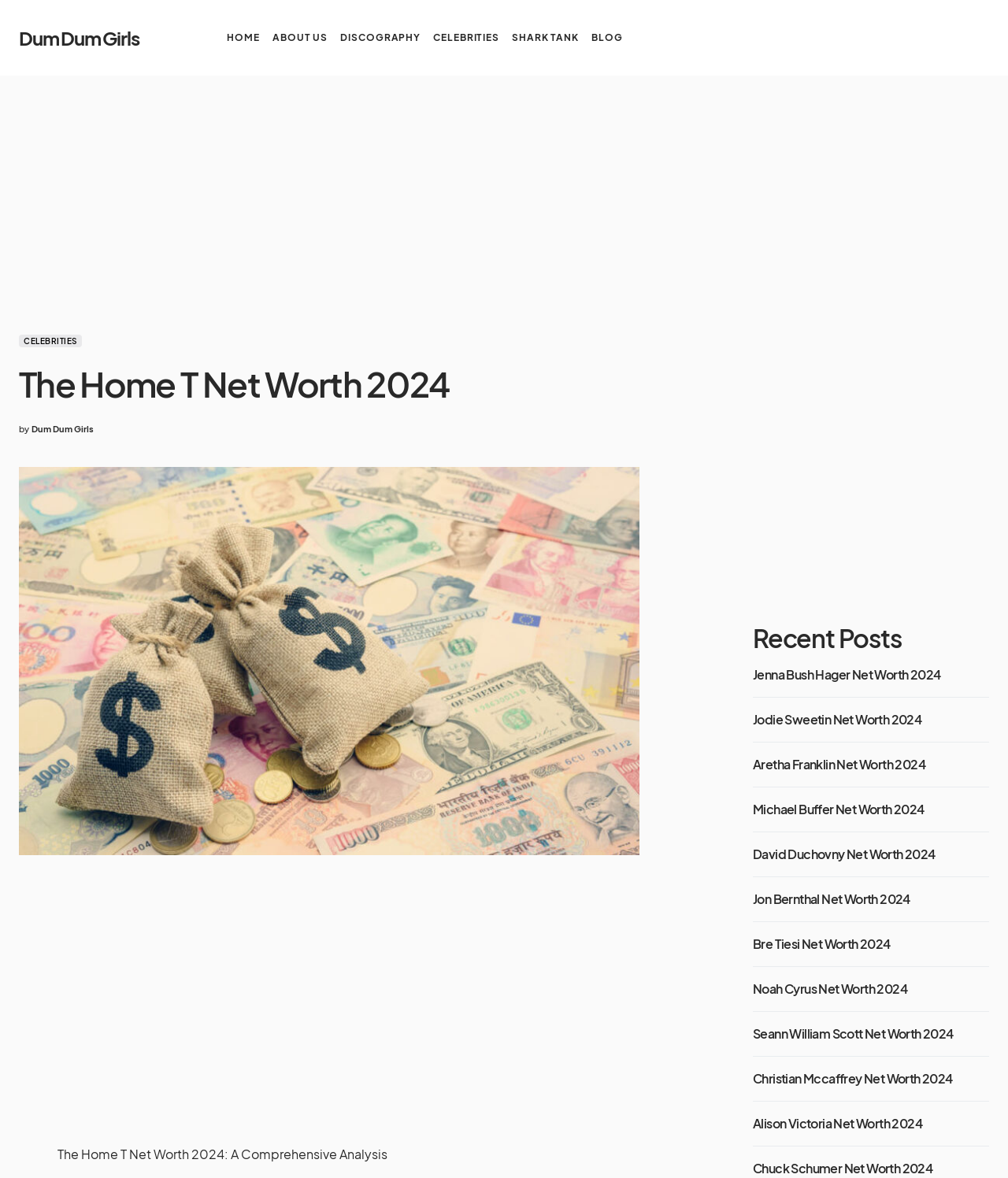Generate a comprehensive caption for the webpage you are viewing.

The webpage is about The Home T, a lifestyle brand, and its net worth in 2024. At the top, there are seven navigation links: "HOME", "ABOUT US", "DISCOGRAPHY", "CELEBRITIES", "SHARK TANK", and "BLOG". Below these links, there is a large advertisement iframe.

The main content of the webpage is divided into two sections. On the left side, there is a heading "The Home T Net Worth 2024" followed by a subheading "by Dum Dum Girls". Below this, there is a large featured image related to net worth. 

On the right side, there is a section with a heading "Recent Posts" that lists 10 links to articles about the net worth of various celebrities, including Jenna Bush Hager, Jodie Sweetin, Aretha Franklin, and others. Above this section, there is another advertisement iframe. At the very bottom of the page, there is a short paragraph summarizing the content of the webpage, "The Home T Net Worth 2024: A Comprehensive Analysis".